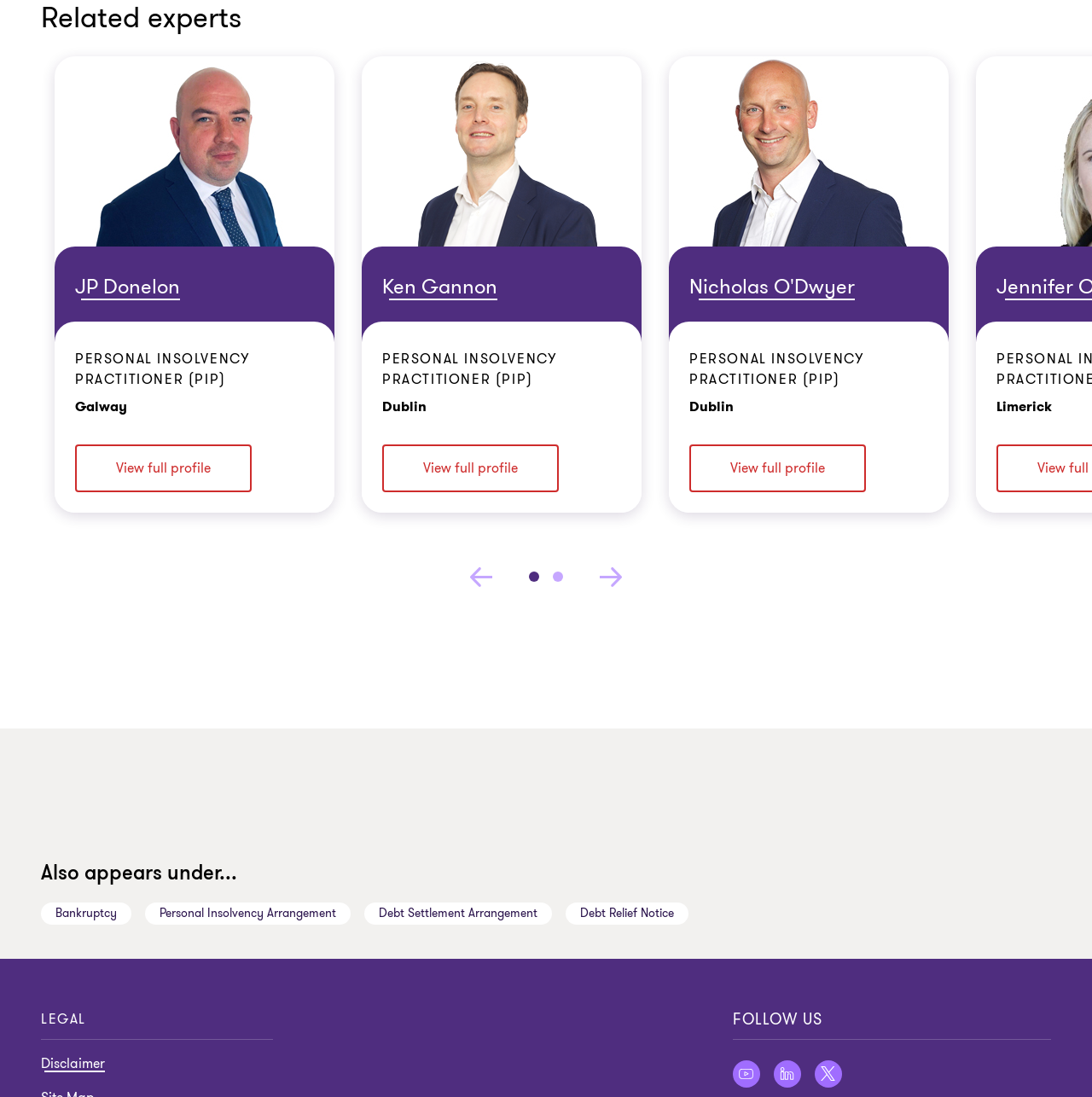How many experts are listed on the webpage?
Offer a detailed and full explanation in response to the question.

The webpage has a 'Related experts' section that lists multiple experts, including JP Donelon, Ken Gannon, Nicholas O'Dwyer, and Jennifer O'Brien, indicating that there are at least 4 experts listed.